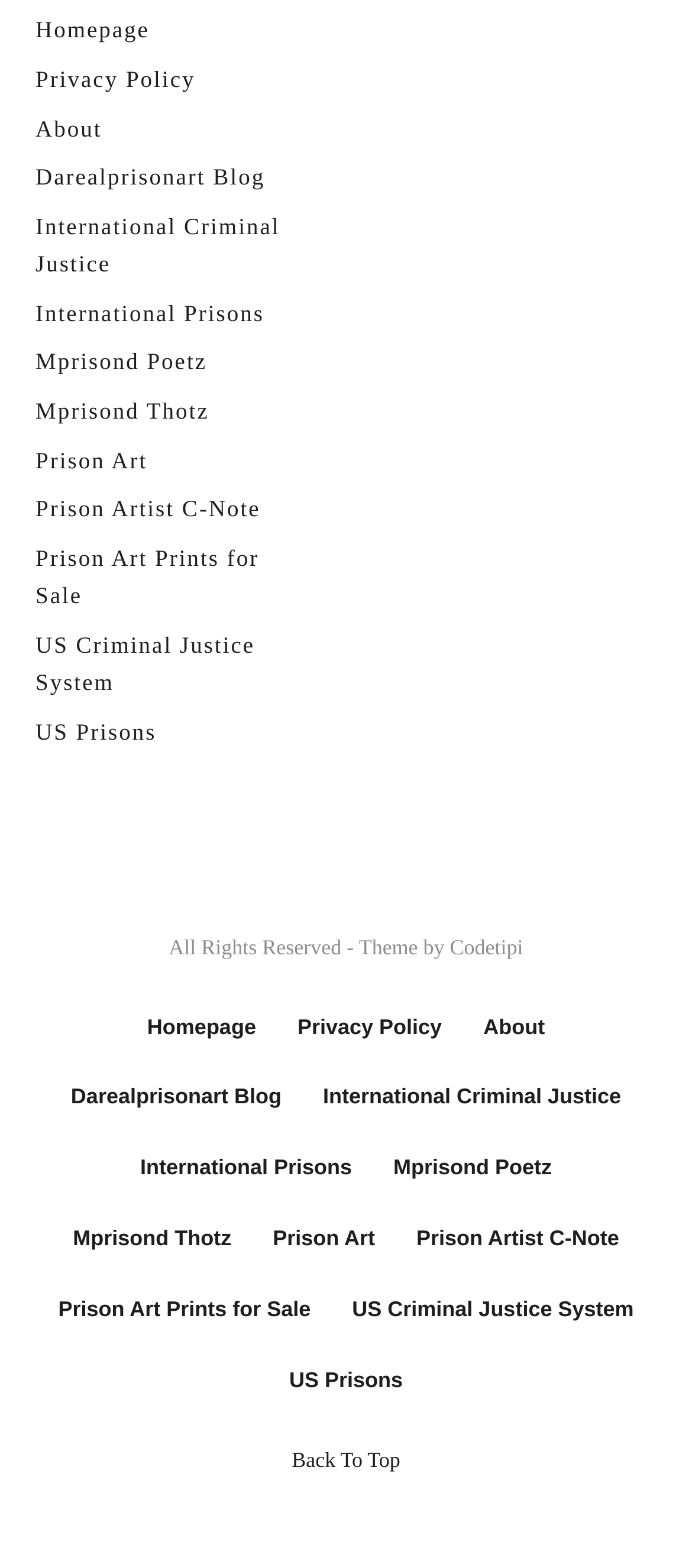What is the purpose of the book according to the editors?
Answer the question with a thorough and detailed explanation.

The text explains that 'The editors wanted a book that would reveal fractures in society that are usually not talked about. Furthermore, they hoped that a book articulating silent precarity might offer a little bit of healing.' This indicates that the purpose of the book, according to the editors, is to offer a little bit of healing.